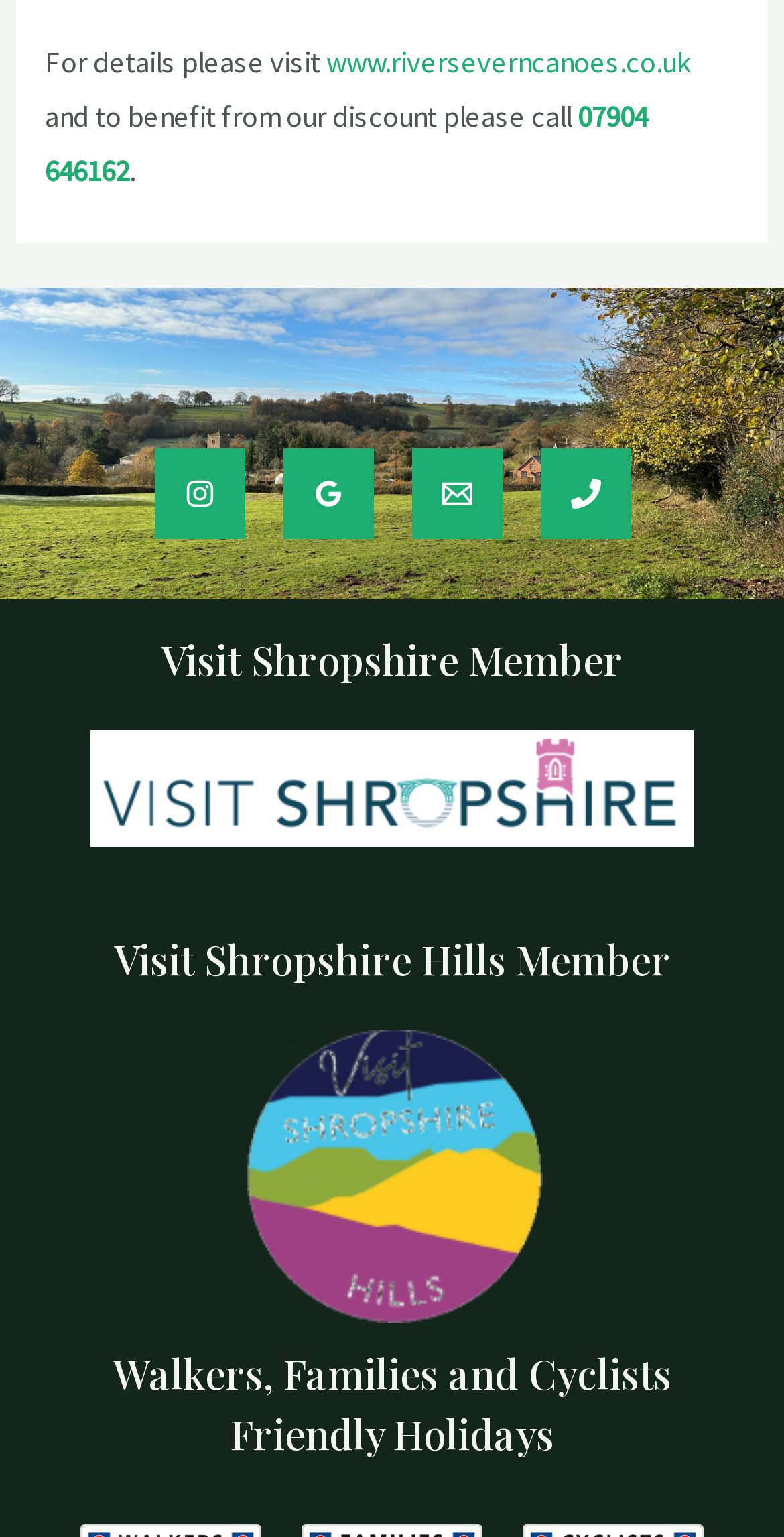Please determine the bounding box coordinates of the area that needs to be clicked to complete this task: 'send an email'. The coordinates must be four float numbers between 0 and 1, formatted as [left, top, right, bottom].

[0.524, 0.291, 0.64, 0.35]